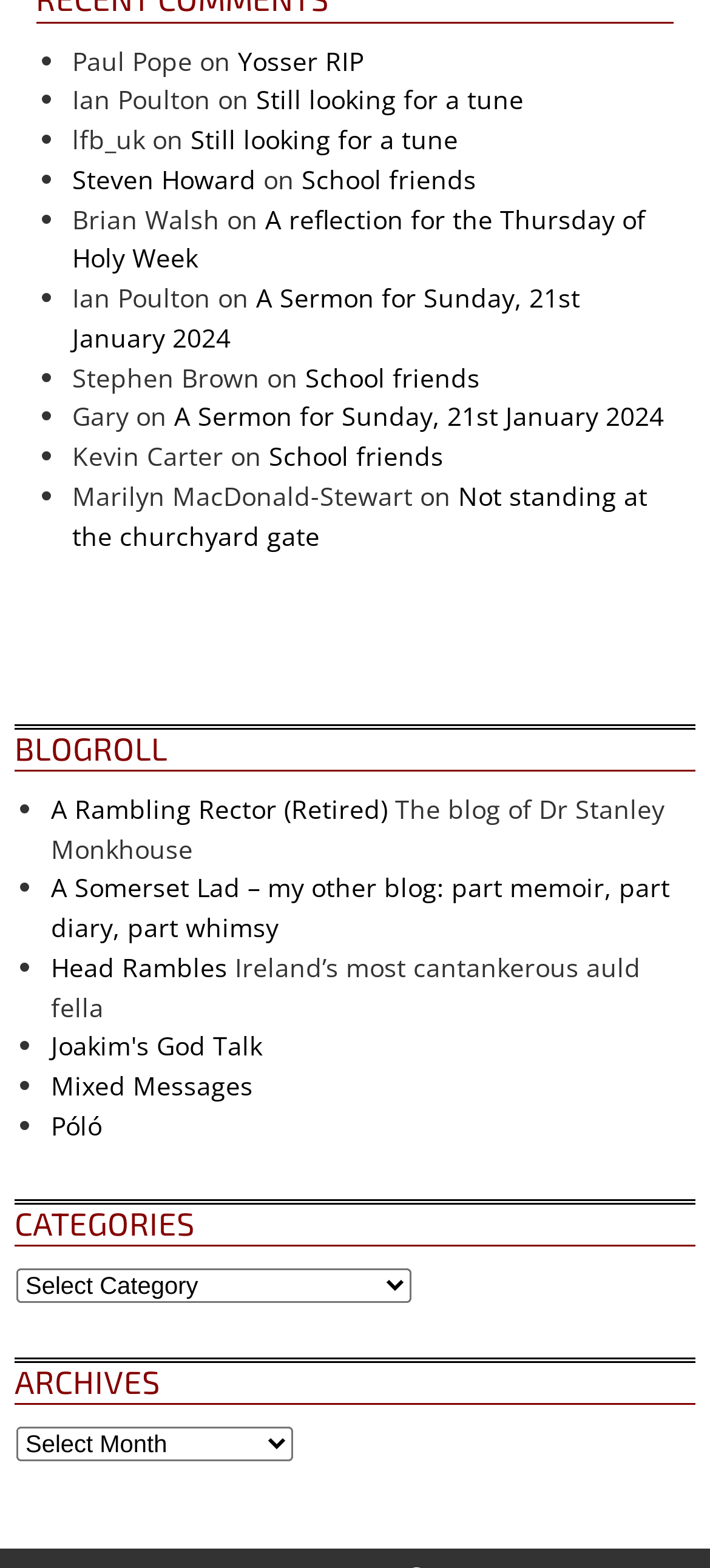Locate the coordinates of the bounding box for the clickable region that fulfills this instruction: "Select an option from 'CATEGORIES'".

[0.023, 0.809, 0.579, 0.831]